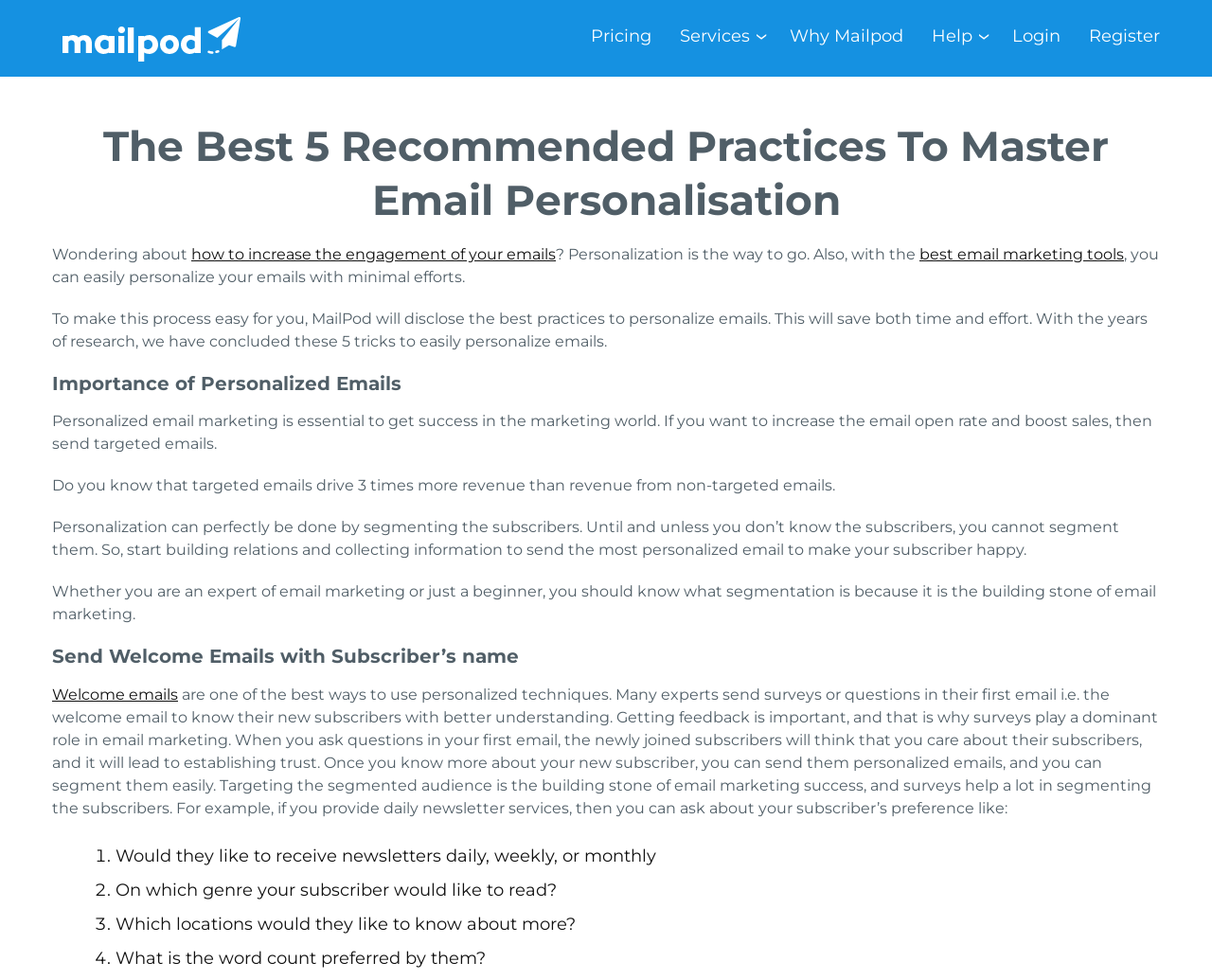Identify the bounding box coordinates for the element you need to click to achieve the following task: "Click on 'Pricing'". Provide the bounding box coordinates as four float numbers between 0 and 1, in the form [left, top, right, bottom].

[0.476, 0.014, 0.549, 0.062]